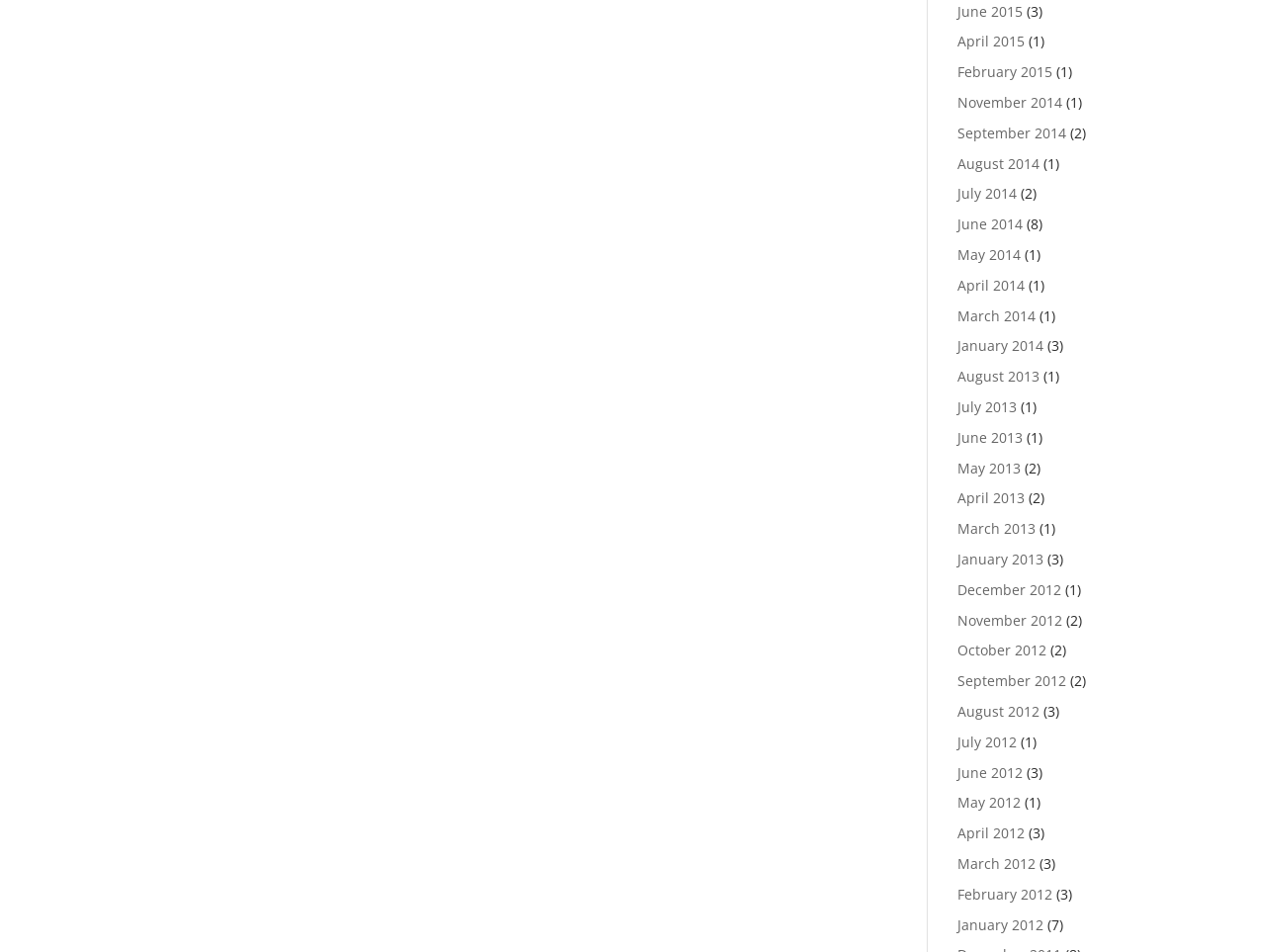Can you find the bounding box coordinates for the element that needs to be clicked to execute this instruction: "Visit September 2014 page"? The coordinates should be given as four float numbers between 0 and 1, i.e., [left, top, right, bottom].

[0.756, 0.13, 0.842, 0.149]